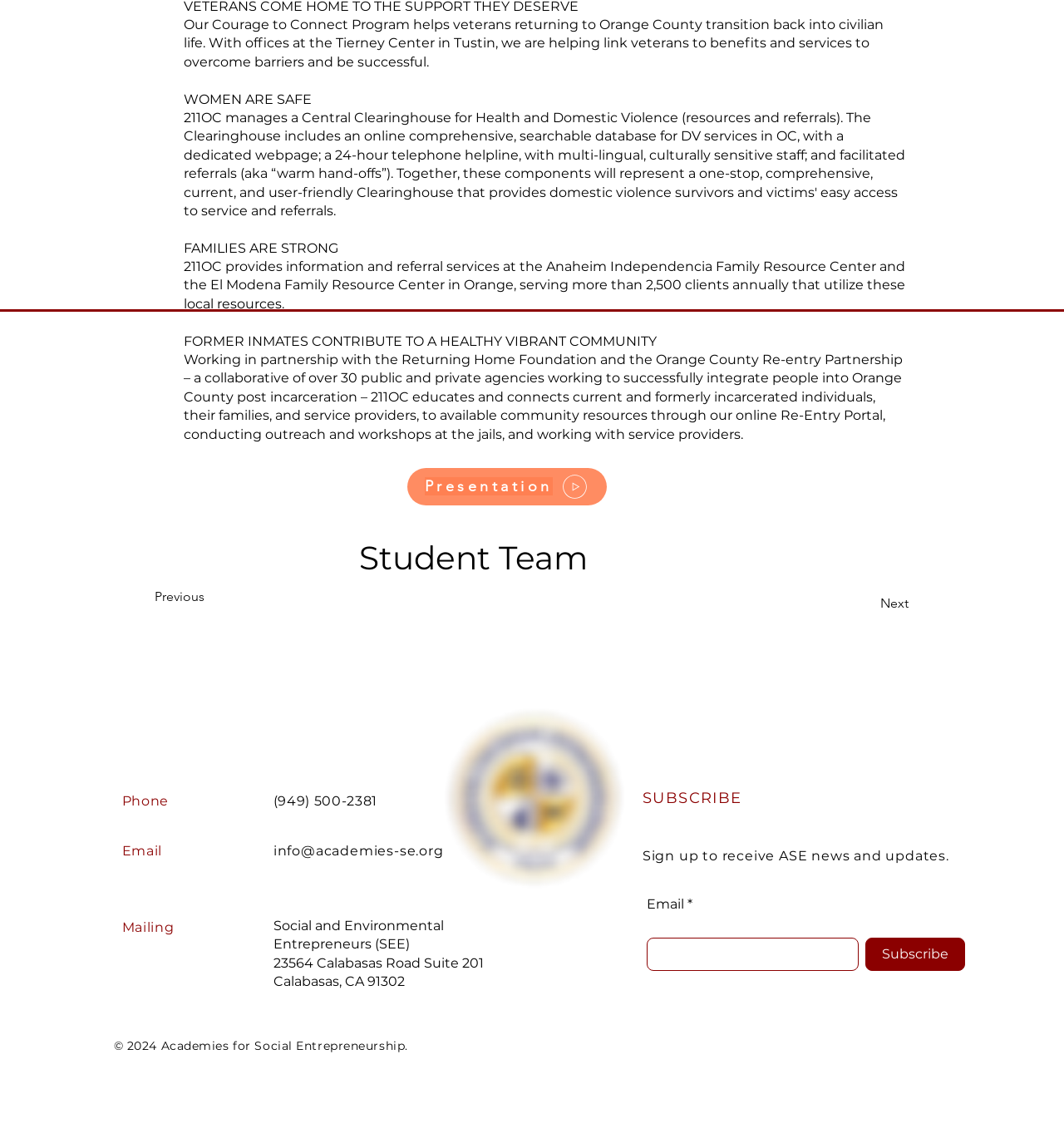Determine the bounding box coordinates of the clickable region to follow the instruction: "Click the 'Previous' button".

[0.145, 0.51, 0.247, 0.539]